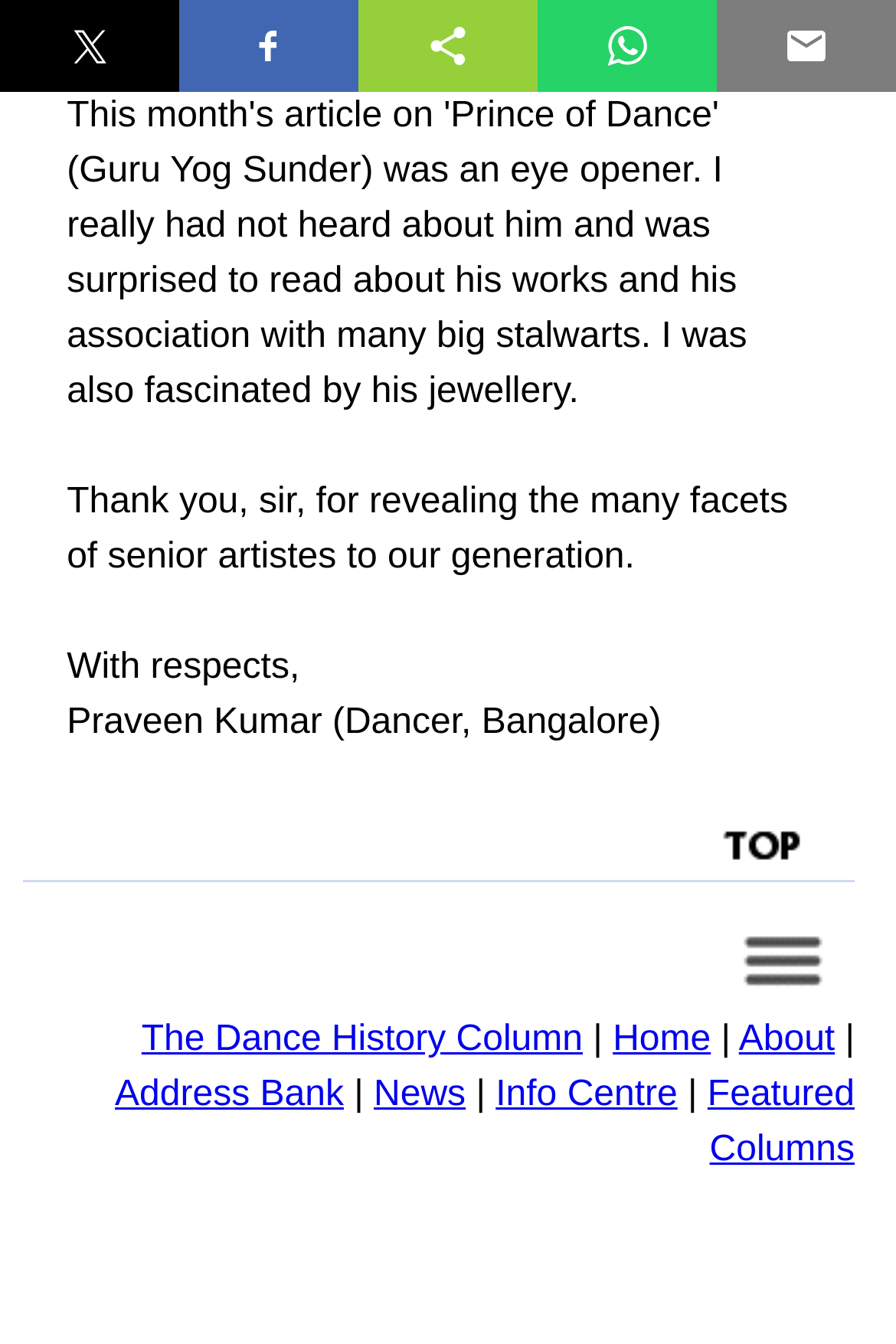Refer to the image and provide an in-depth answer to the question: 
What is the purpose of the link 'Click here for all links'?

I analyzed the text and the context of the link 'Click here for all links' and inferred that its purpose is to provide access to all links on the webpage.